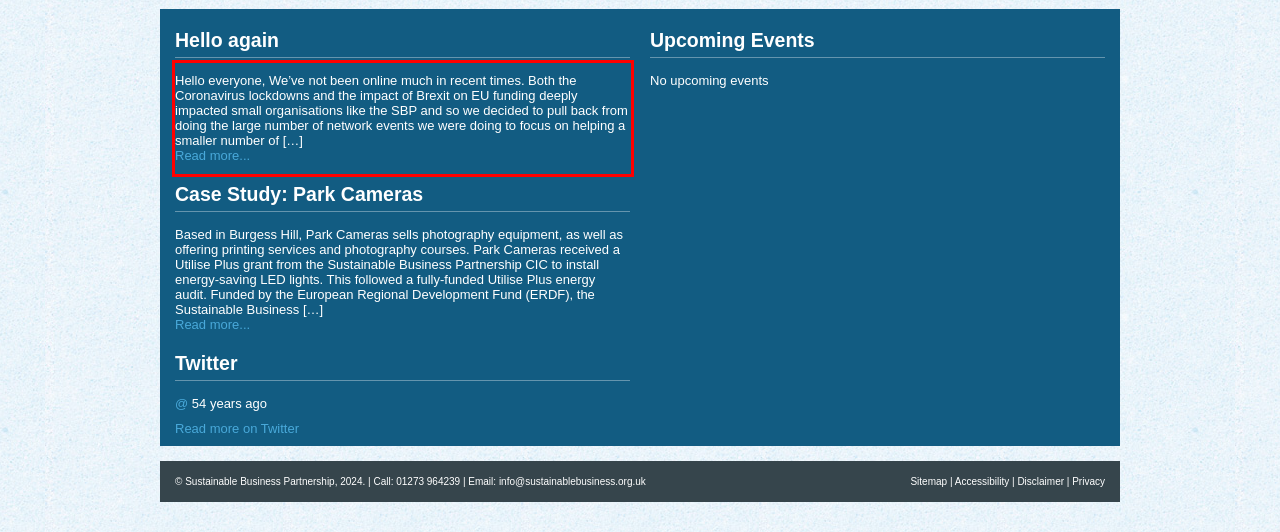From the provided screenshot, extract the text content that is enclosed within the red bounding box.

Hello everyone, We’ve not been online much in recent times. Both the Coronavirus lockdowns and the impact of Brexit on EU funding deeply impacted small organisations like the SBP and so we decided to pull back from doing the large number of network events we were doing to focus on helping a smaller number of […] Read more...